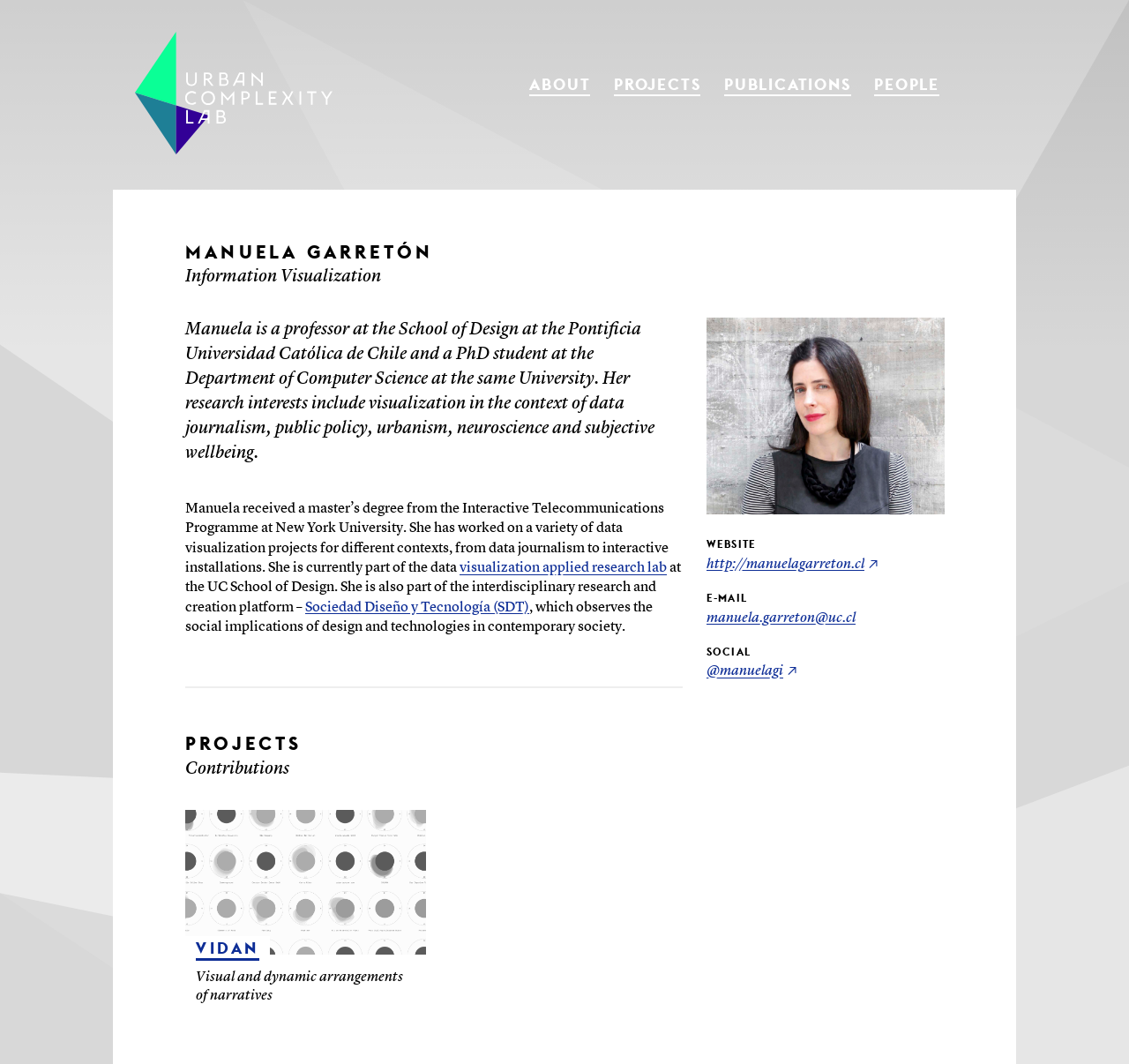What is Manuela's profession?
Refer to the image and give a detailed answer to the query.

Based on the webpage, Manuela is a professor at the School of Design at the Pontificia Universidad Católica de Chile, as mentioned in the StaticText element with the text 'Manuela is a professor at the School of Design at the Pontificia Universidad Católica de Chile and a PhD student at the Department of Computer Science at the same University.'